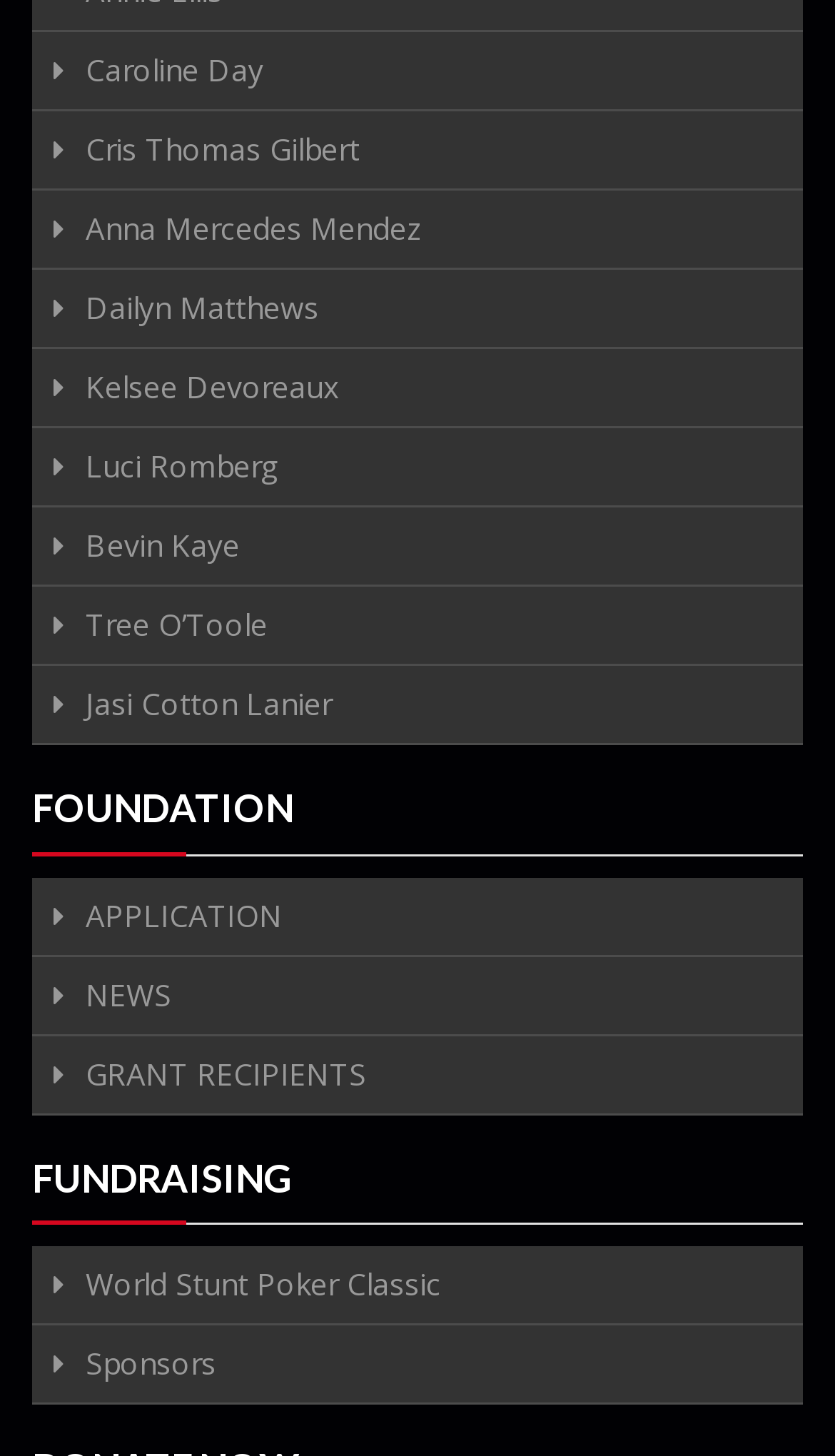How many headings are there on the webpage?
Please provide a full and detailed response to the question.

I identified two headings on the webpage, which are 'FOUNDATION' and 'FUNDRAISING'.